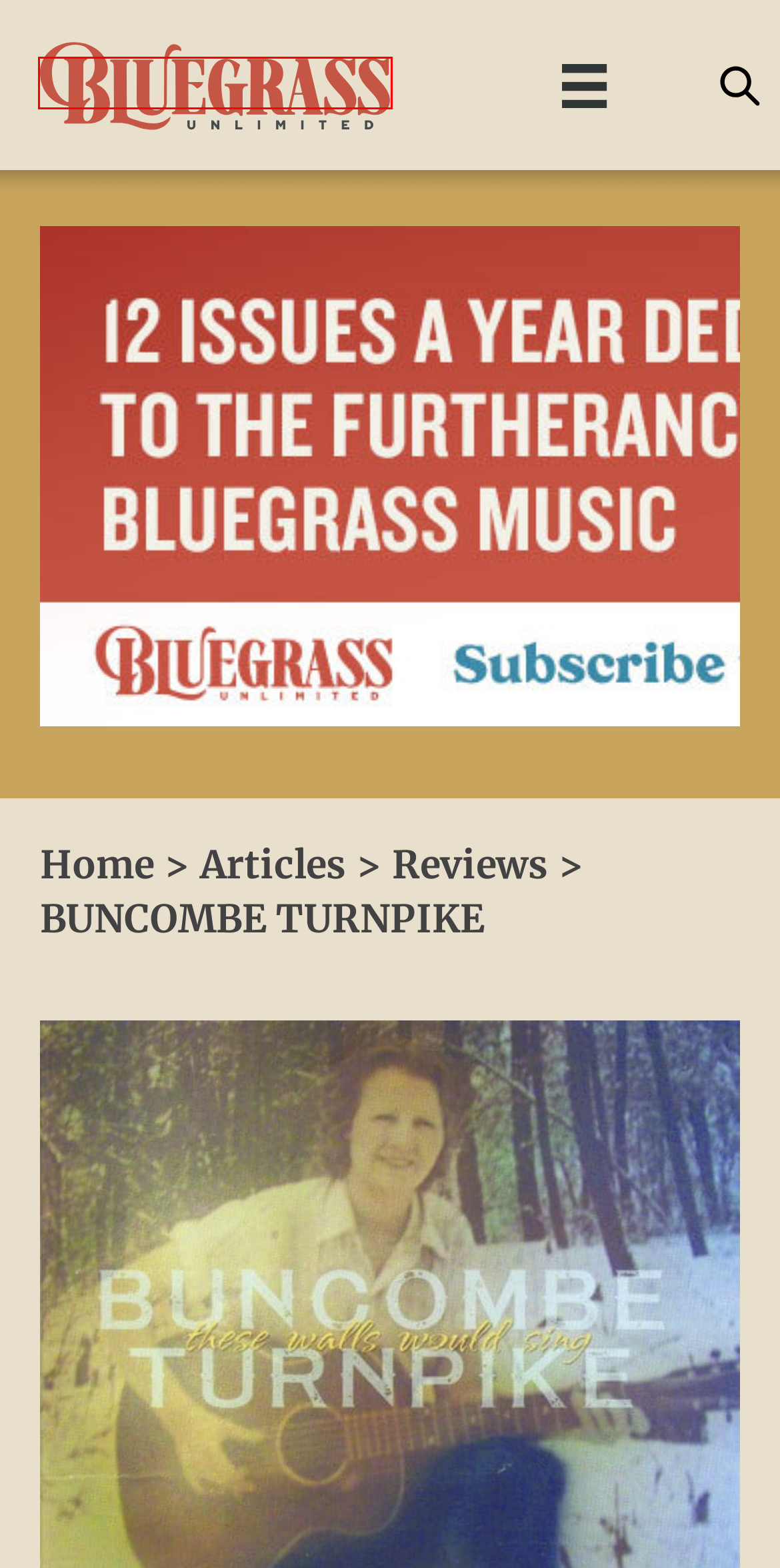Analyze the screenshot of a webpage that features a red rectangle bounding box. Pick the webpage description that best matches the new webpage you would see after clicking on the element within the red bounding box. Here are the candidates:
A. Reviews - Bluegrass Unlimited
B. About - Bluegrass Unlimited
C. Send a Story Idea - Bluegrass Unlimited
D. Bluegrass Unlimited, Author at Bluegrass Unlimited
E. Articles Archive - Bluegrass Unlimited
F. When Strings Become Bridges - Bluegrass Unlimited
G. The Sound - Bluegrass Unlimited
H. Bluegrass Unlimited Magazine - A publication of the Bluegrass Hall of Fame and Museum

H